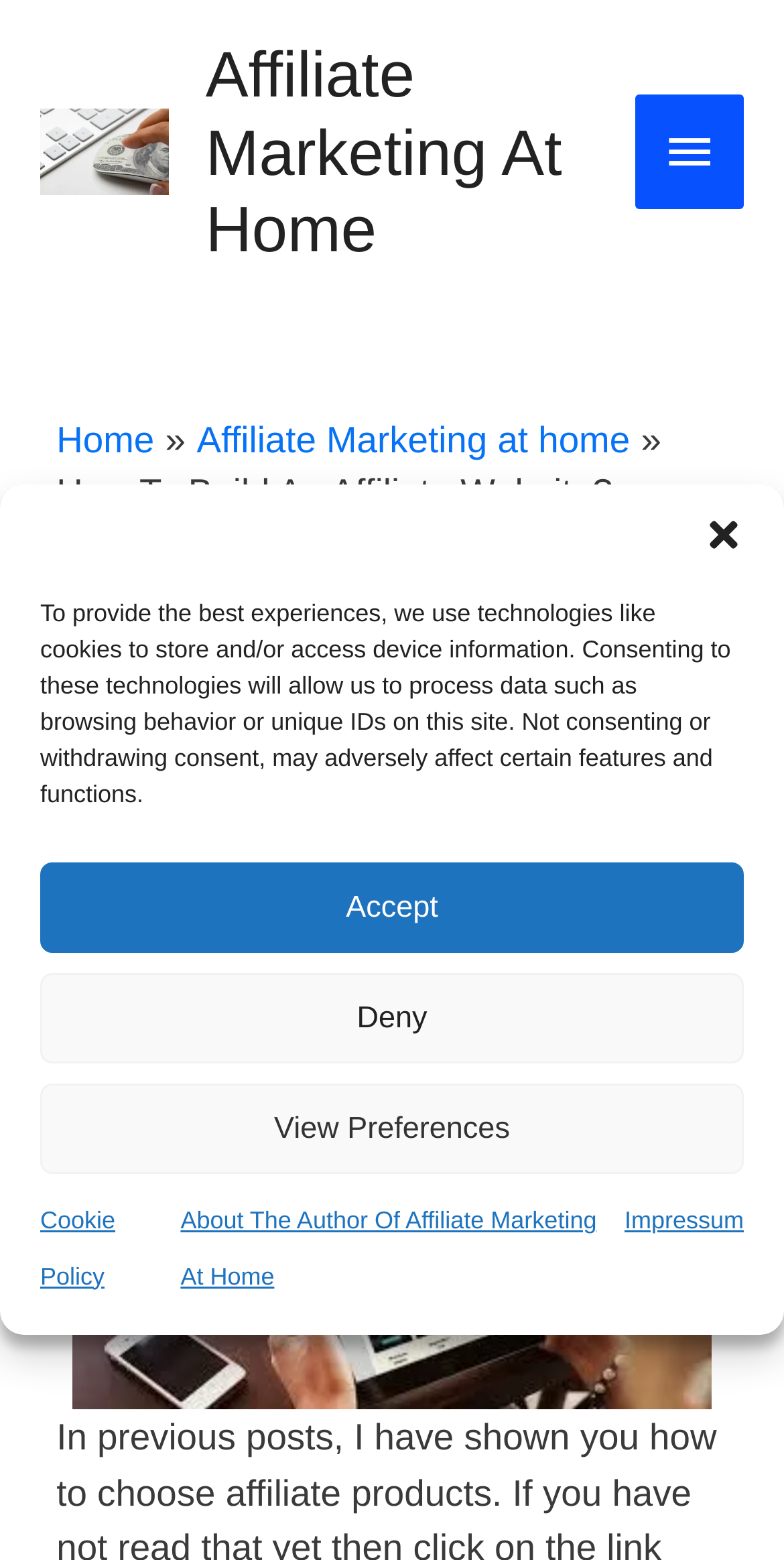From the details in the image, provide a thorough response to the question: What is the website about?

The website is about affiliate marketing, as indicated by the main heading 'How To Build An Affiliate Website?' and the website title 'Affiliate Marketing At Home'.